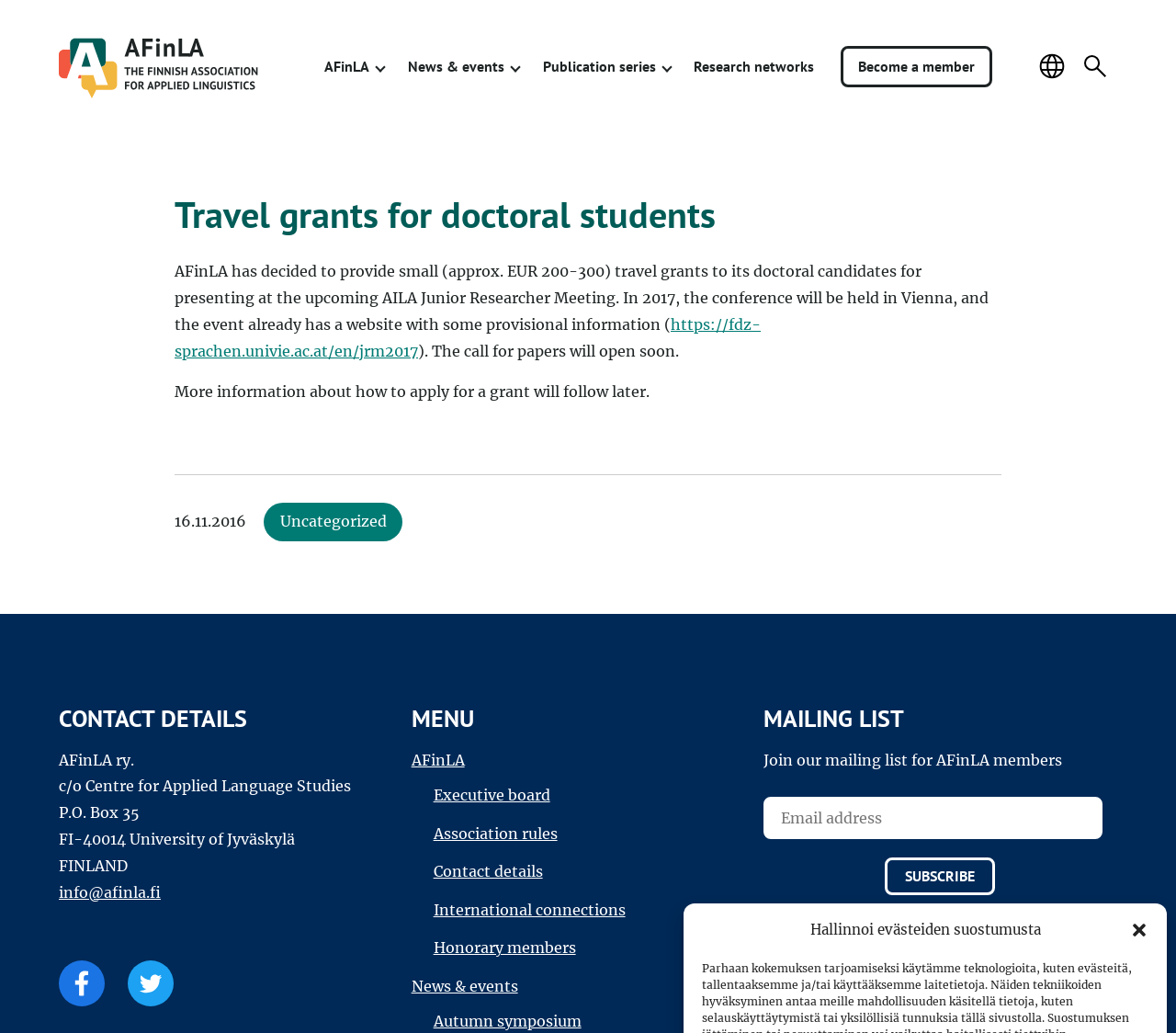Please pinpoint the bounding box coordinates for the region I should click to adhere to this instruction: "Close the dialogue".

[0.961, 0.891, 0.977, 0.909]